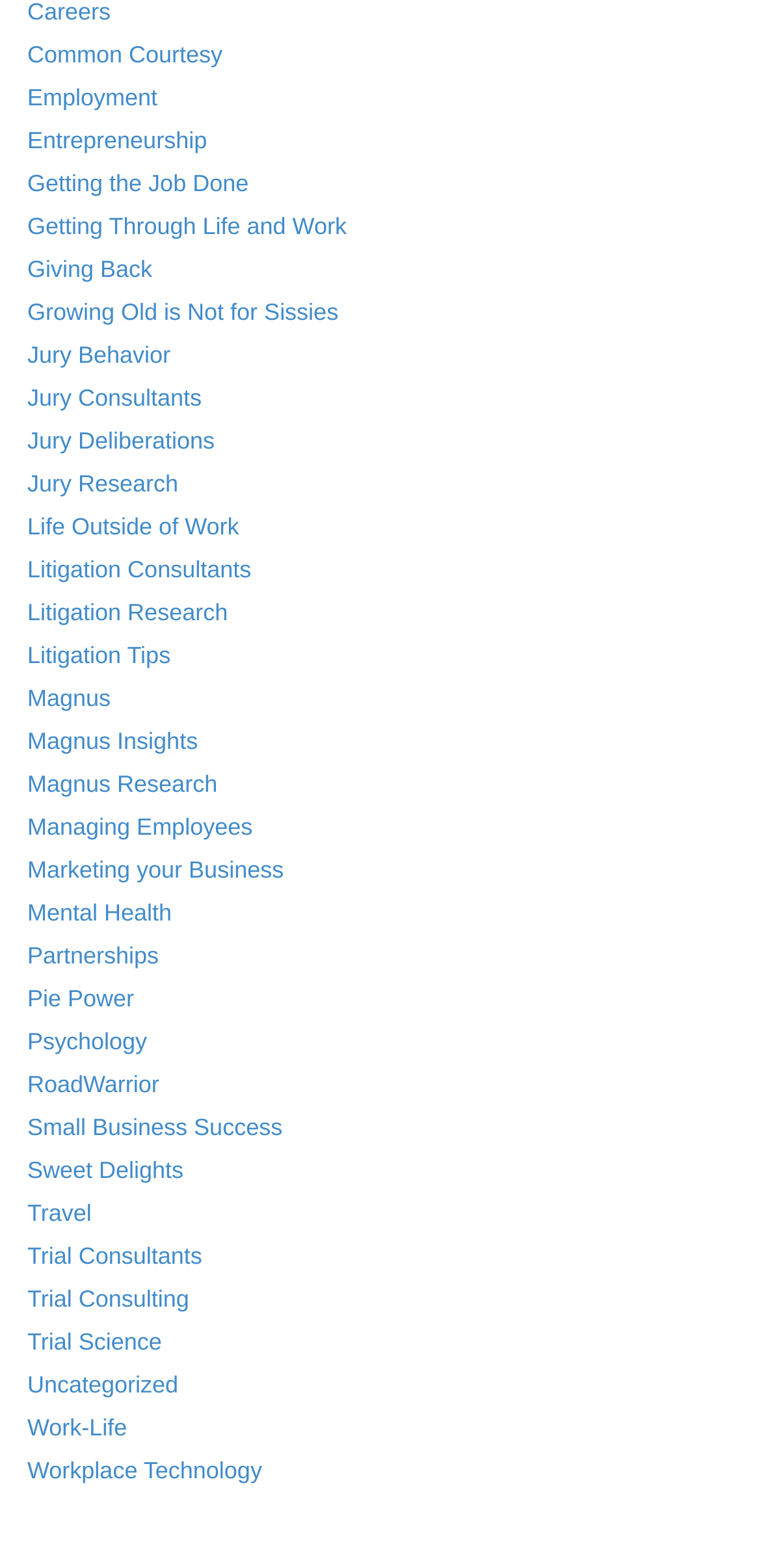How many links are related to 'Jury' on the webpage?
Using the details from the image, give an elaborate explanation to answer the question.

There are four links related to 'Jury' on the webpage, namely 'Jury Behavior', 'Jury Consultants', 'Jury Deliberations', and 'Jury Research'. These links are located in the middle section of the webpage with bounding boxes of [0.036, 0.218, 0.224, 0.235], [0.036, 0.245, 0.265, 0.263], [0.036, 0.272, 0.282, 0.29], and [0.036, 0.3, 0.234, 0.317] respectively.